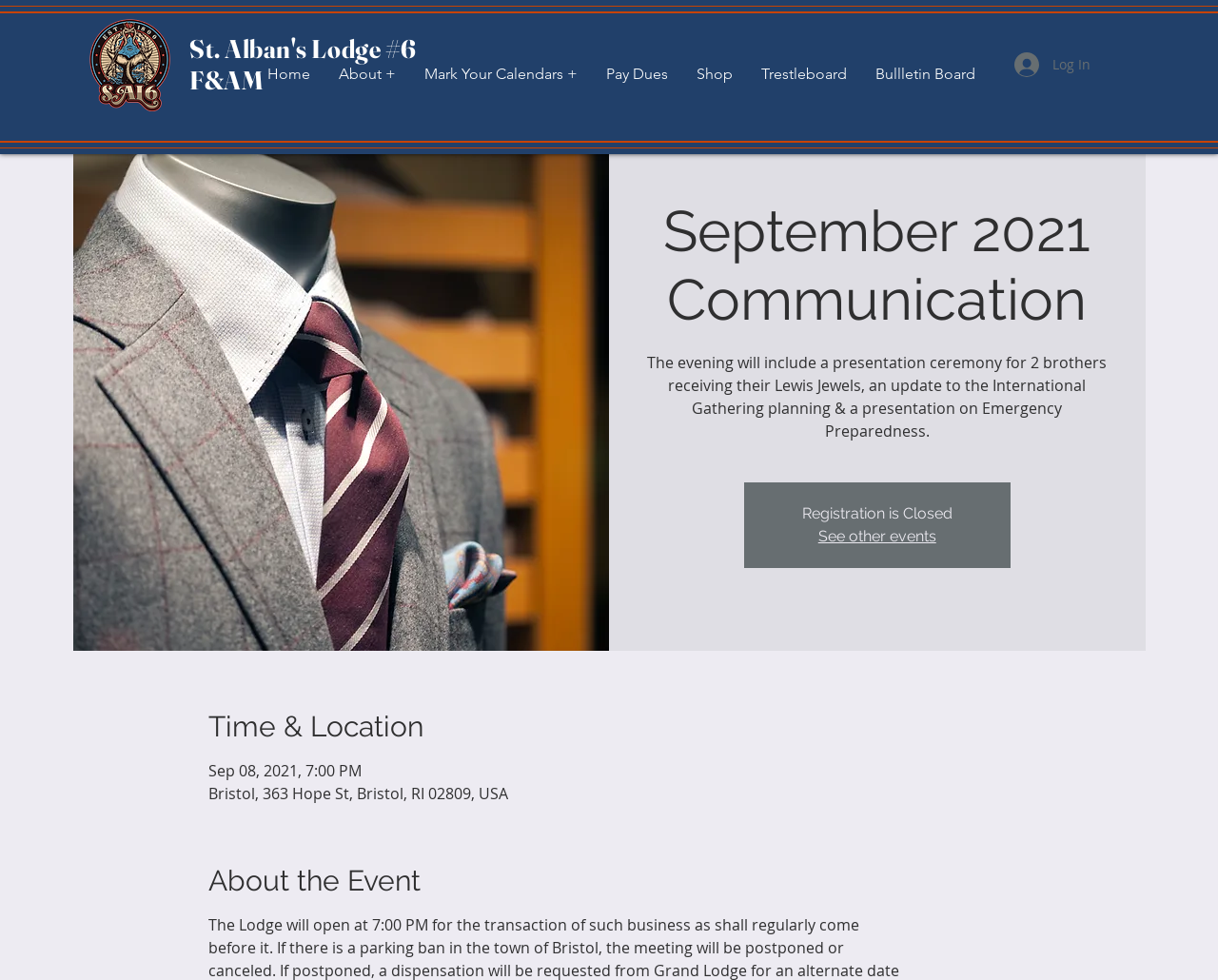Give a short answer to this question using one word or a phrase:
What time does the Lodge open?

7:00 PM